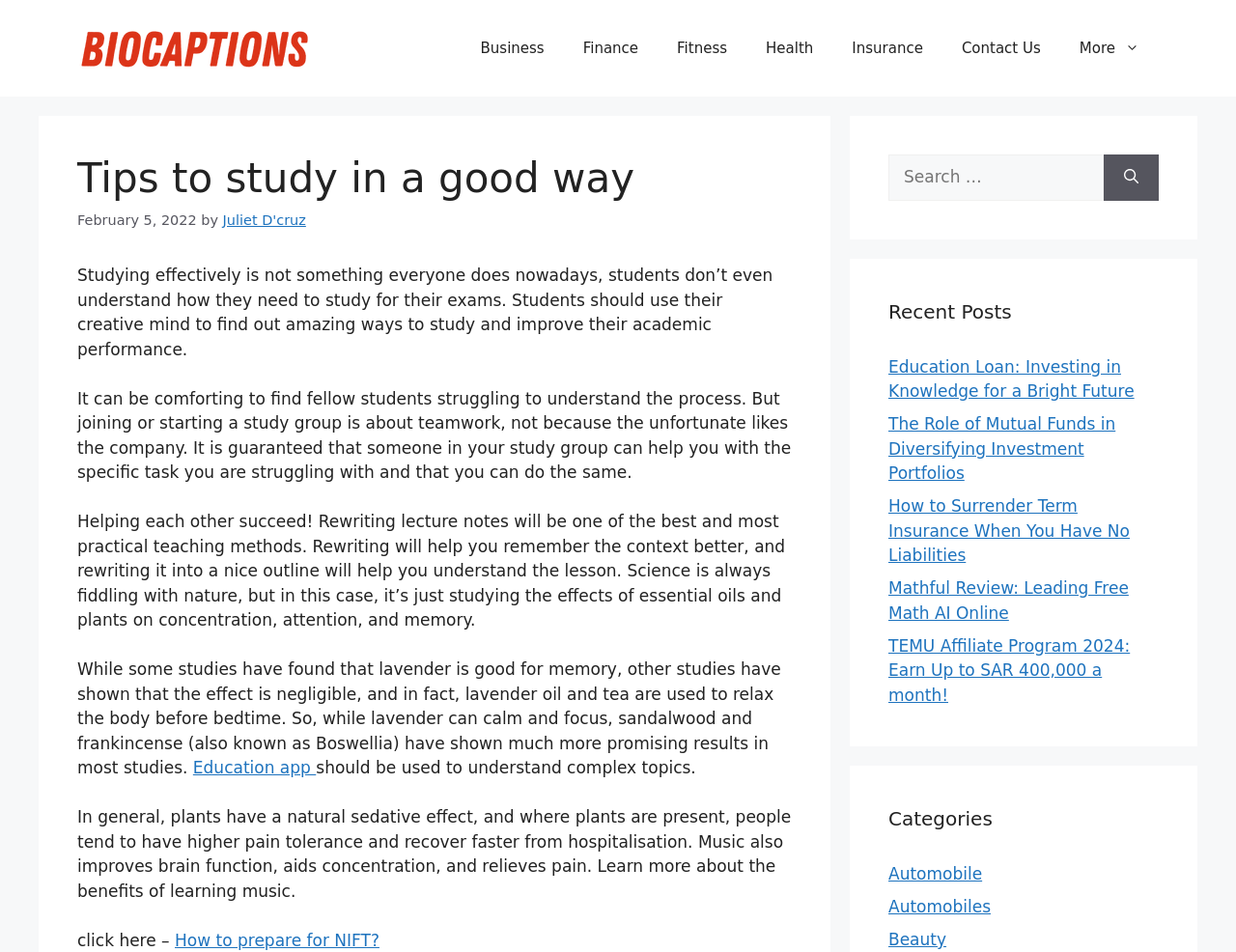Please locate the bounding box coordinates of the element that should be clicked to achieve the given instruction: "Click the 'How to prepare for NIFT?' link".

[0.141, 0.977, 0.307, 0.998]